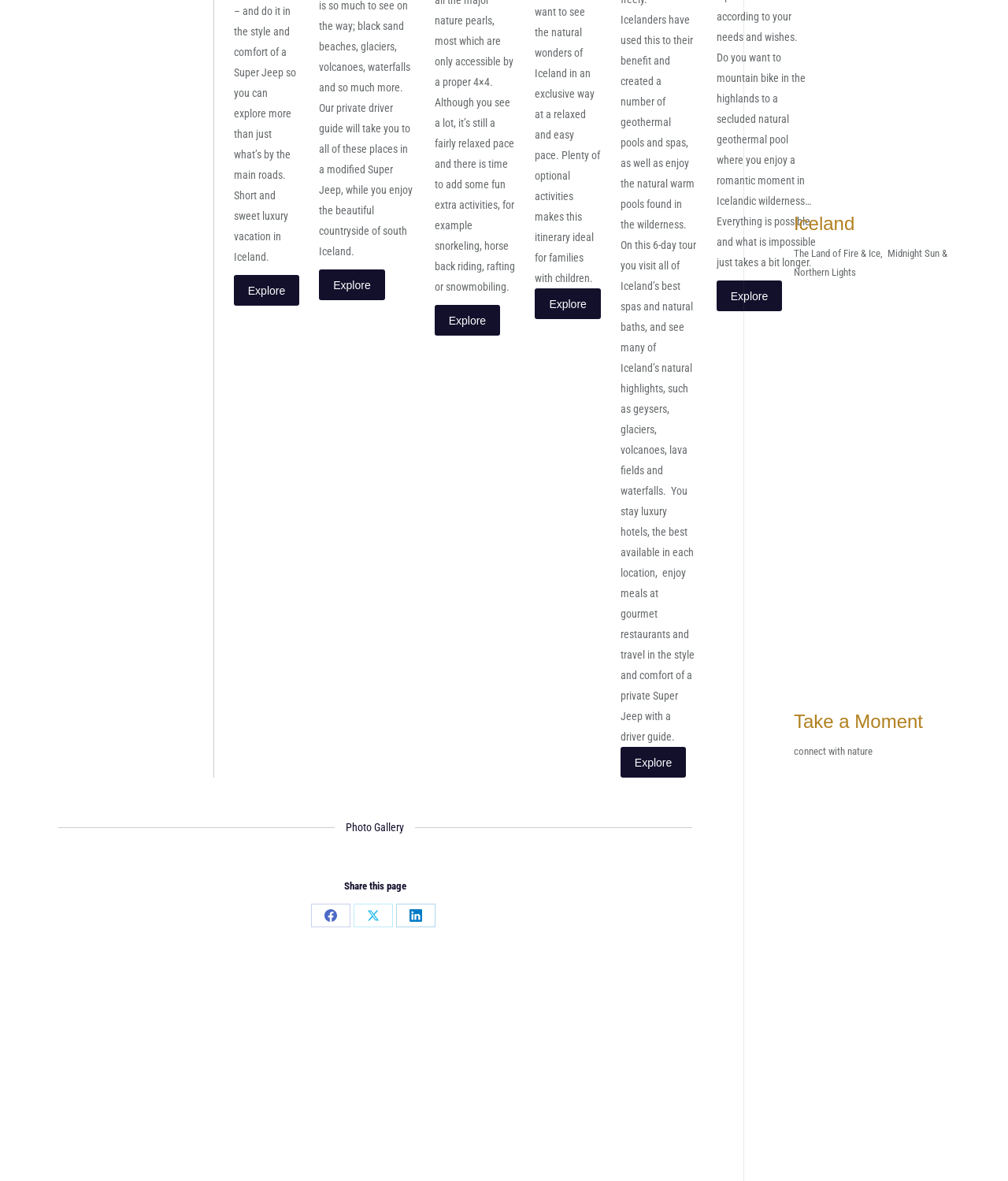Using the provided element description, identify the bounding box coordinates as (top-left x, top-left y, bottom-right x, bottom-right y). Ensure all values are between 0 and 1. Description: parent_node: Take a Moment

[0.777, 0.239, 0.954, 0.594]